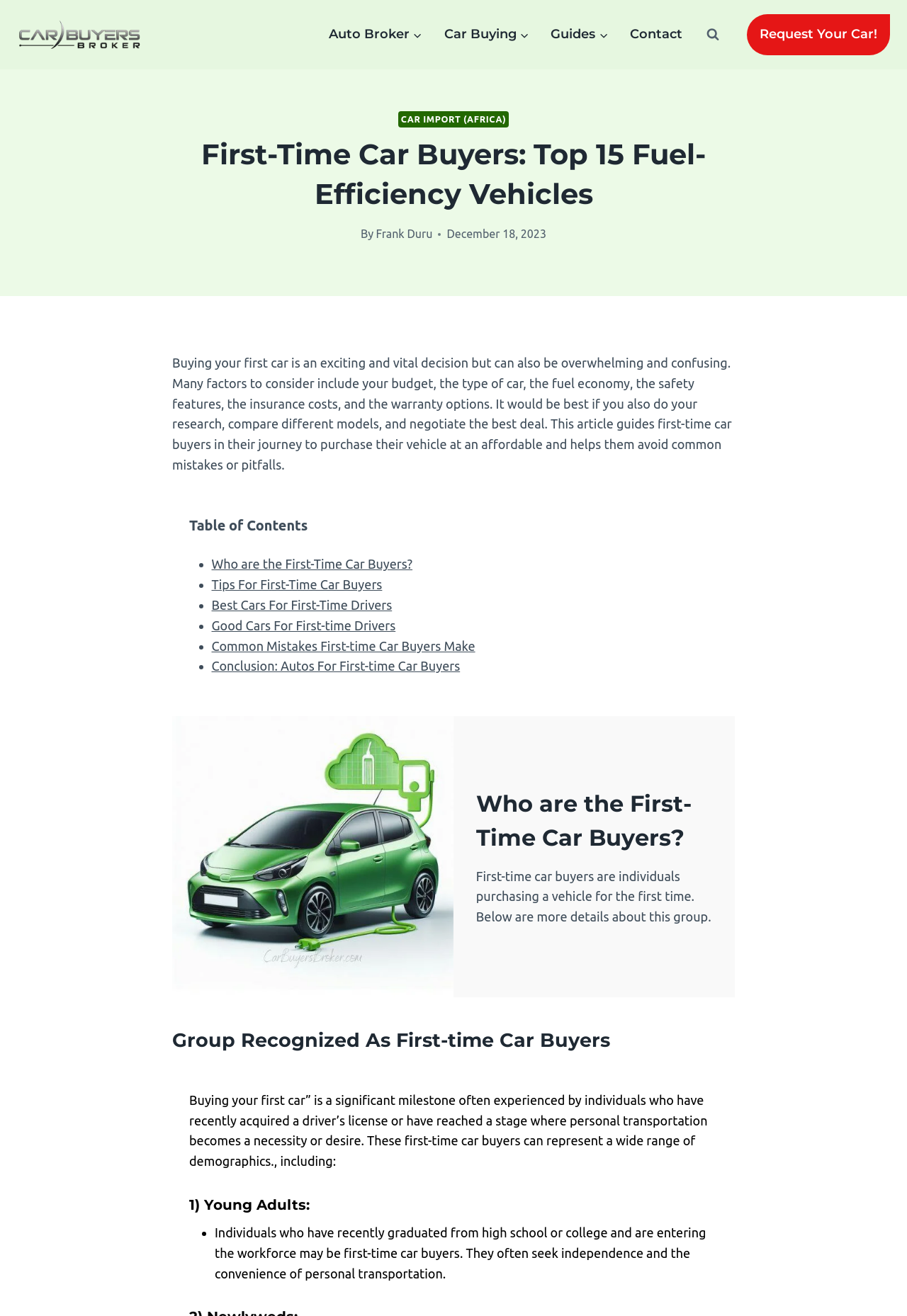Look at the image and answer the question in detail:
What is the focus of the 'Table of Contents' section?

The 'Table of Contents' section lists various topics related to first-time car buyers, including who they are, tips for them, best cars for them, and common mistakes they make, indicating that the focus of this section is on providing a roadmap for first-time car buyers.